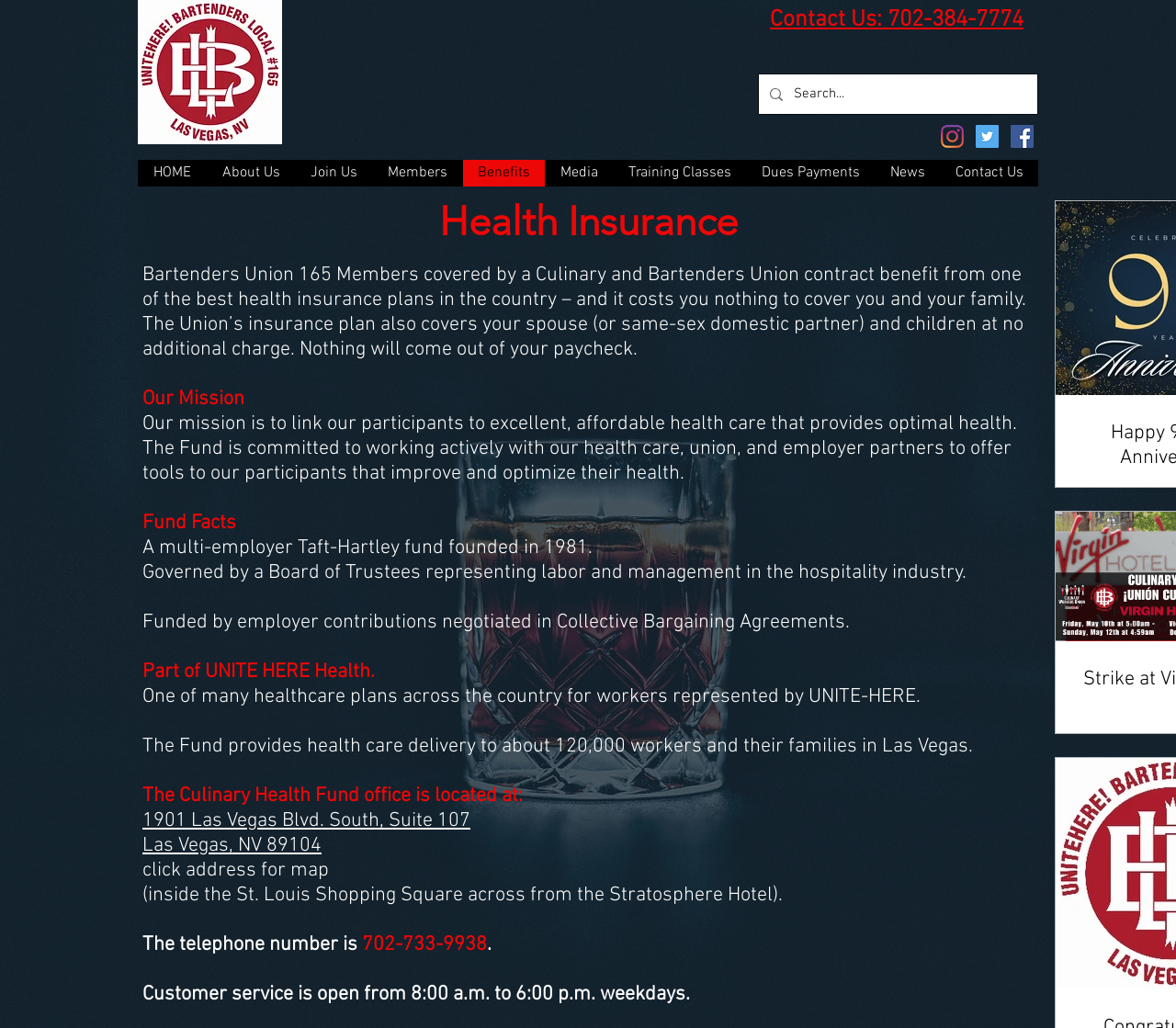Please locate the clickable area by providing the bounding box coordinates to follow this instruction: "View benefits".

[0.393, 0.155, 0.463, 0.181]